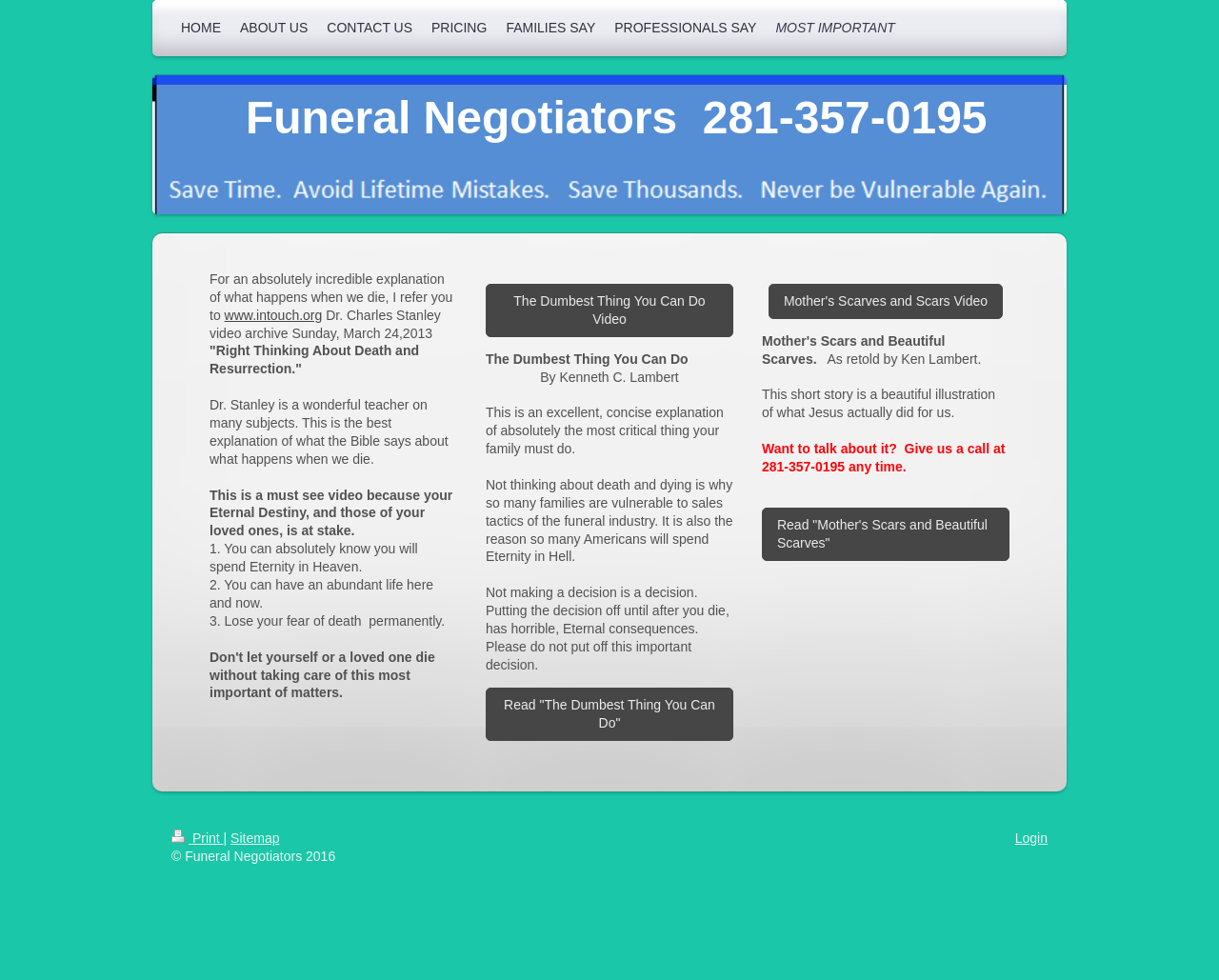Provide the bounding box coordinates of the UI element this sentence describes: "Contact Us".

None